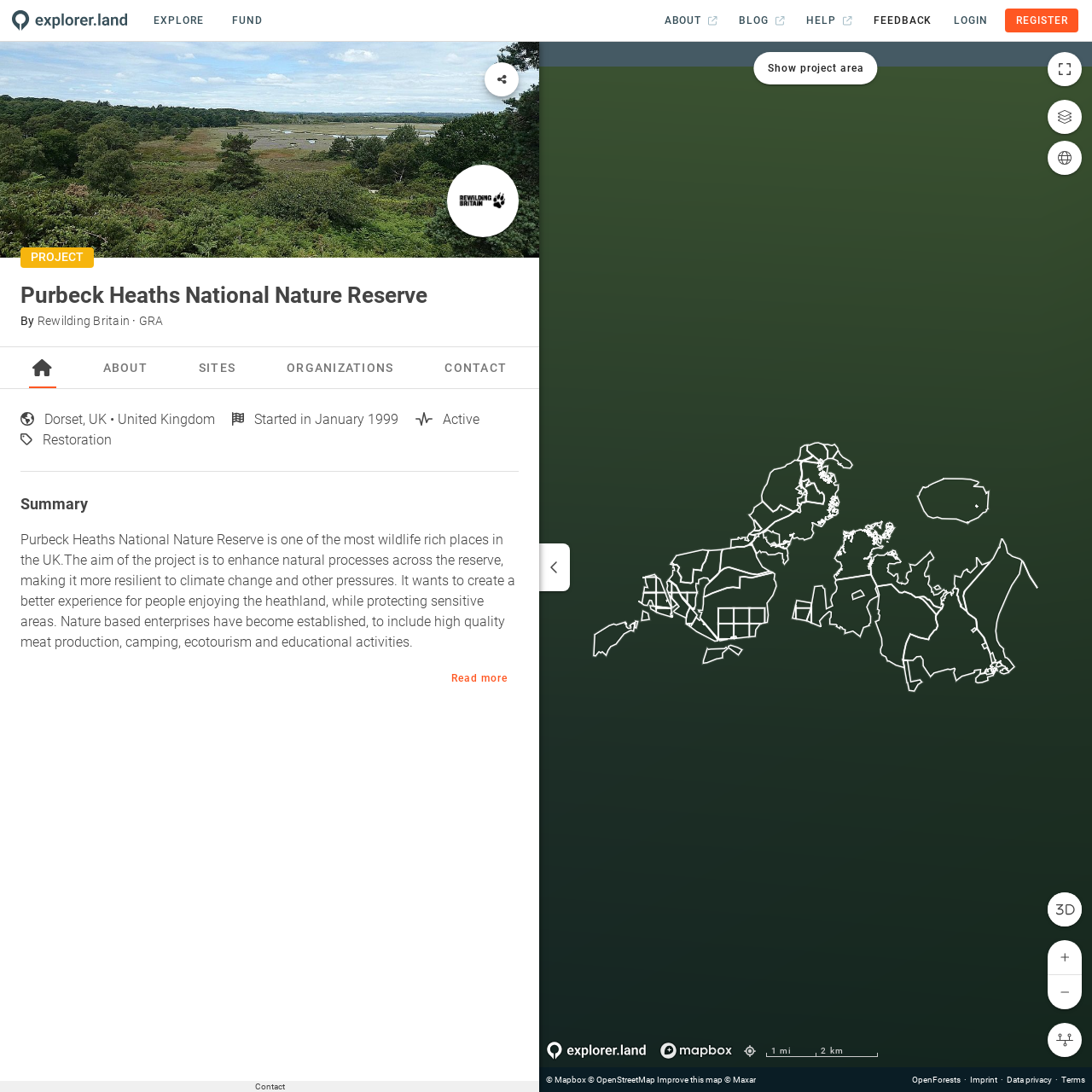Identify the bounding box for the described UI element. Provide the coordinates in (top-left x, top-left y, bottom-right x, bottom-right y) format with values ranging from 0 to 1: Improve this map

[0.602, 0.984, 0.662, 0.993]